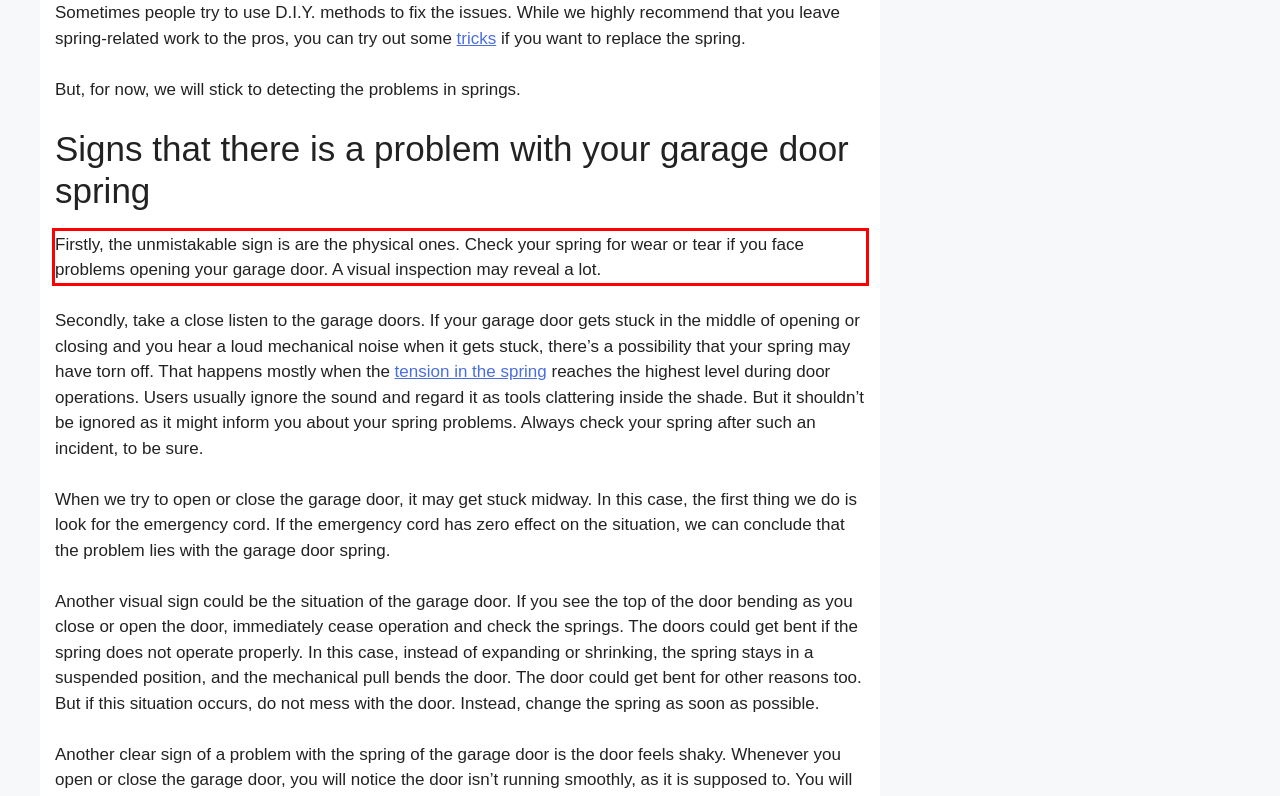Inspect the webpage screenshot that has a red bounding box and use OCR technology to read and display the text inside the red bounding box.

Firstly, the unmistakable sign is are the physical ones. Check your spring for wear or tear if you face problems opening your garage door. A visual inspection may reveal a lot.